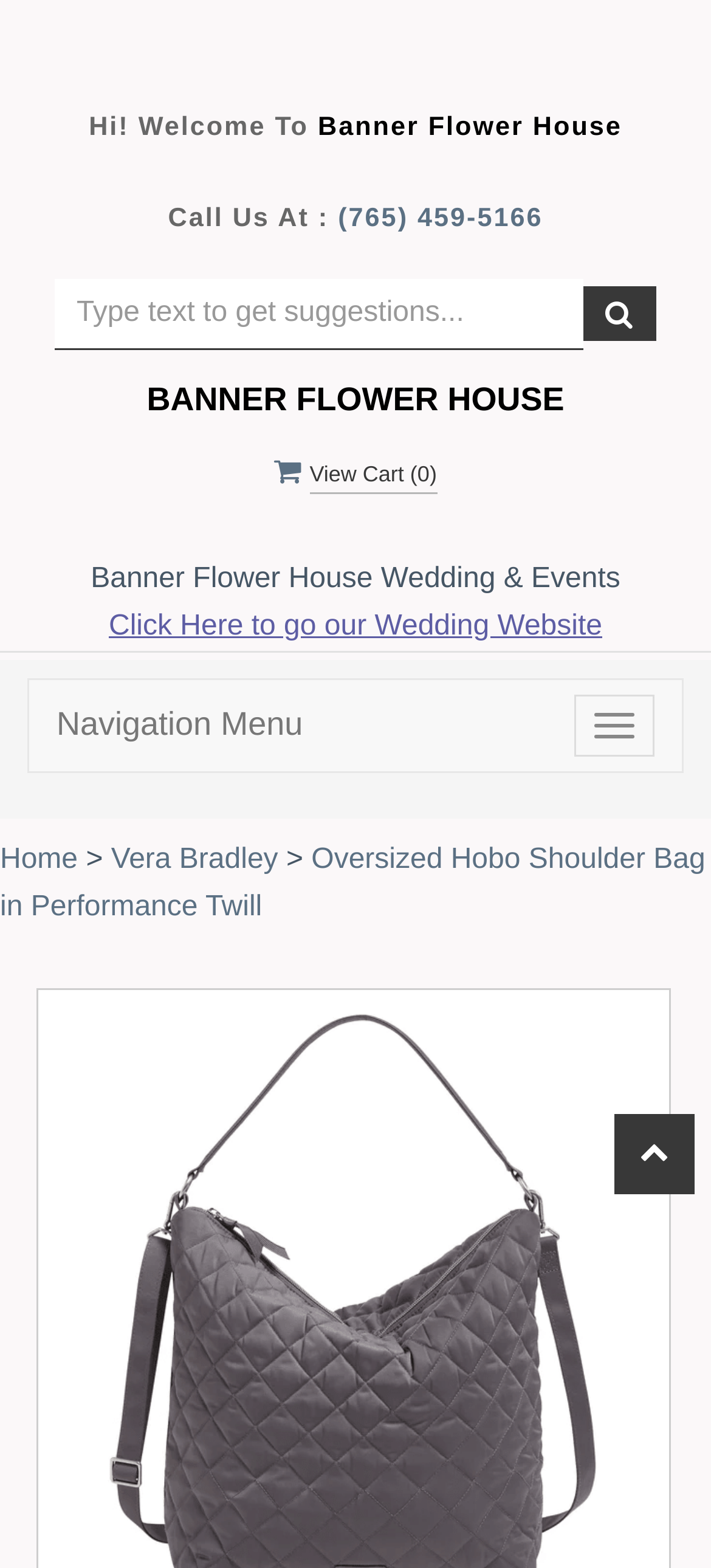Identify the bounding box coordinates for the element you need to click to achieve the following task: "Search in the text input". The coordinates must be four float values ranging from 0 to 1, formatted as [left, top, right, bottom].

[0.077, 0.178, 0.821, 0.223]